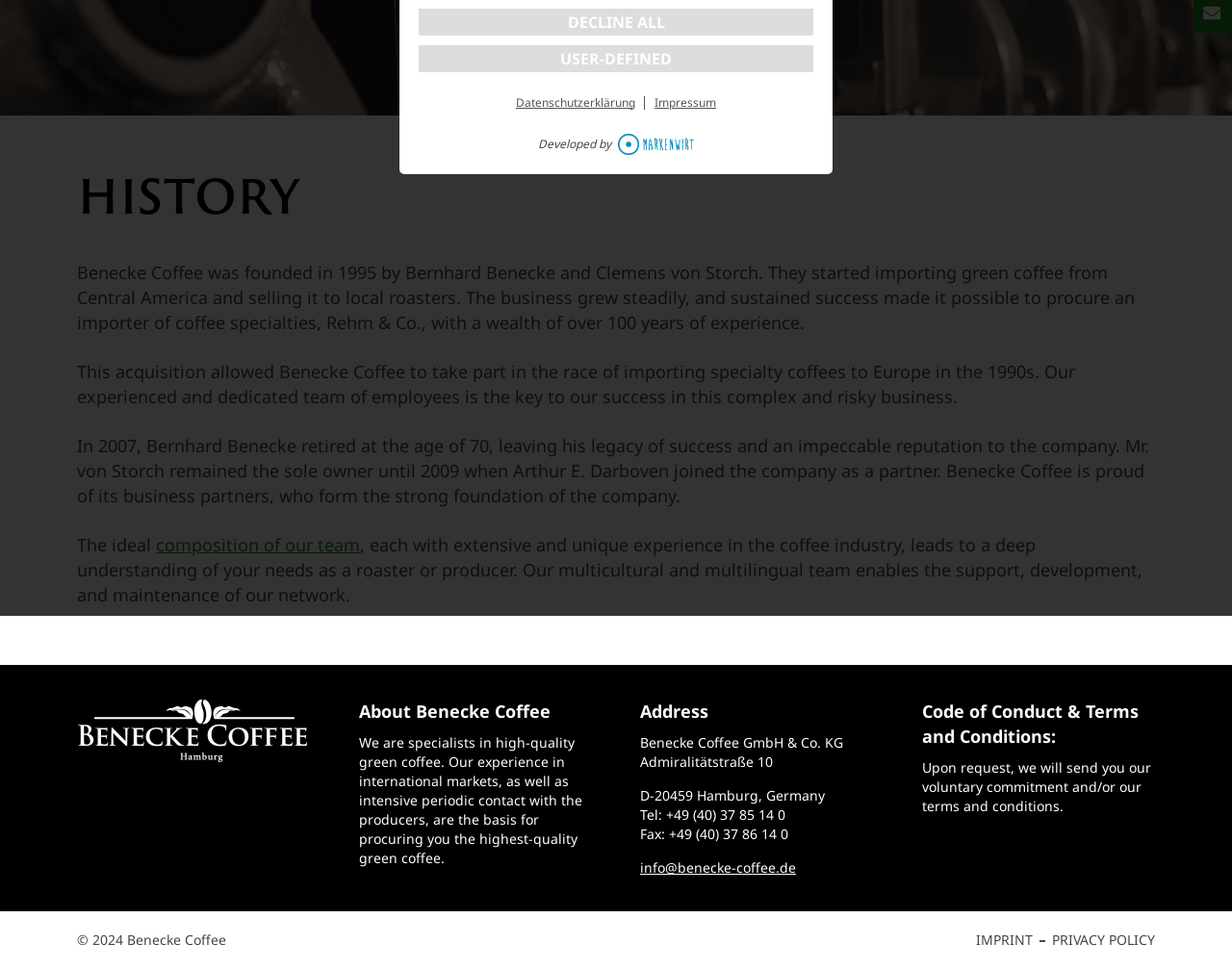Please determine the bounding box coordinates for the element with the description: "composition of our team".

[0.127, 0.55, 0.292, 0.574]